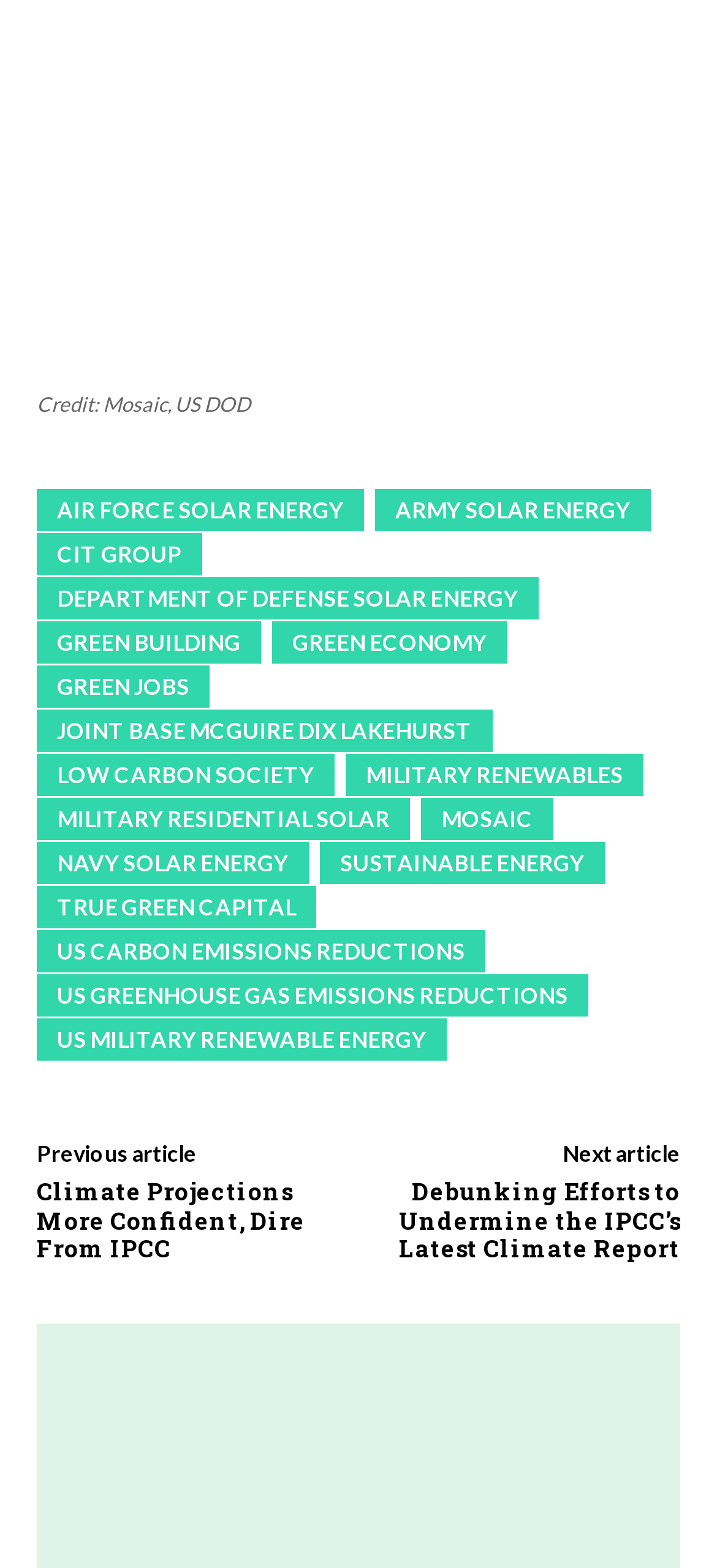Based on the image, provide a detailed and complete answer to the question: 
What is the main topic of this webpage?

Based on the links and text on the webpage, it appears to be focused on renewable energy, with topics such as solar energy, green building, and sustainable energy. The links to different organizations and initiatives related to renewable energy also support this conclusion.